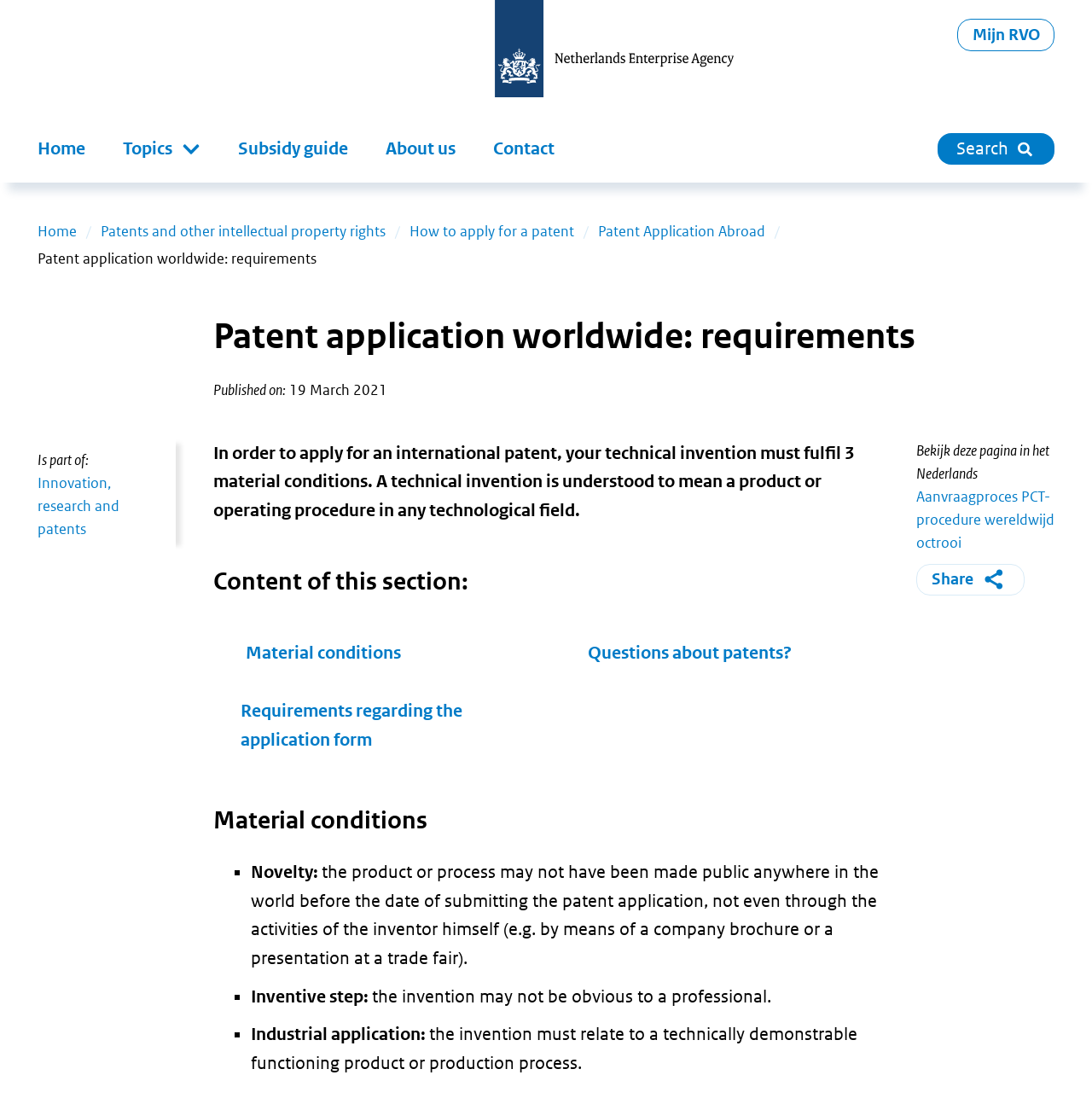Pinpoint the bounding box coordinates of the clickable area needed to execute the instruction: "Learn about Material conditions". The coordinates should be specified as four float numbers between 0 and 1, i.e., [left, top, right, bottom].

[0.225, 0.561, 0.367, 0.587]